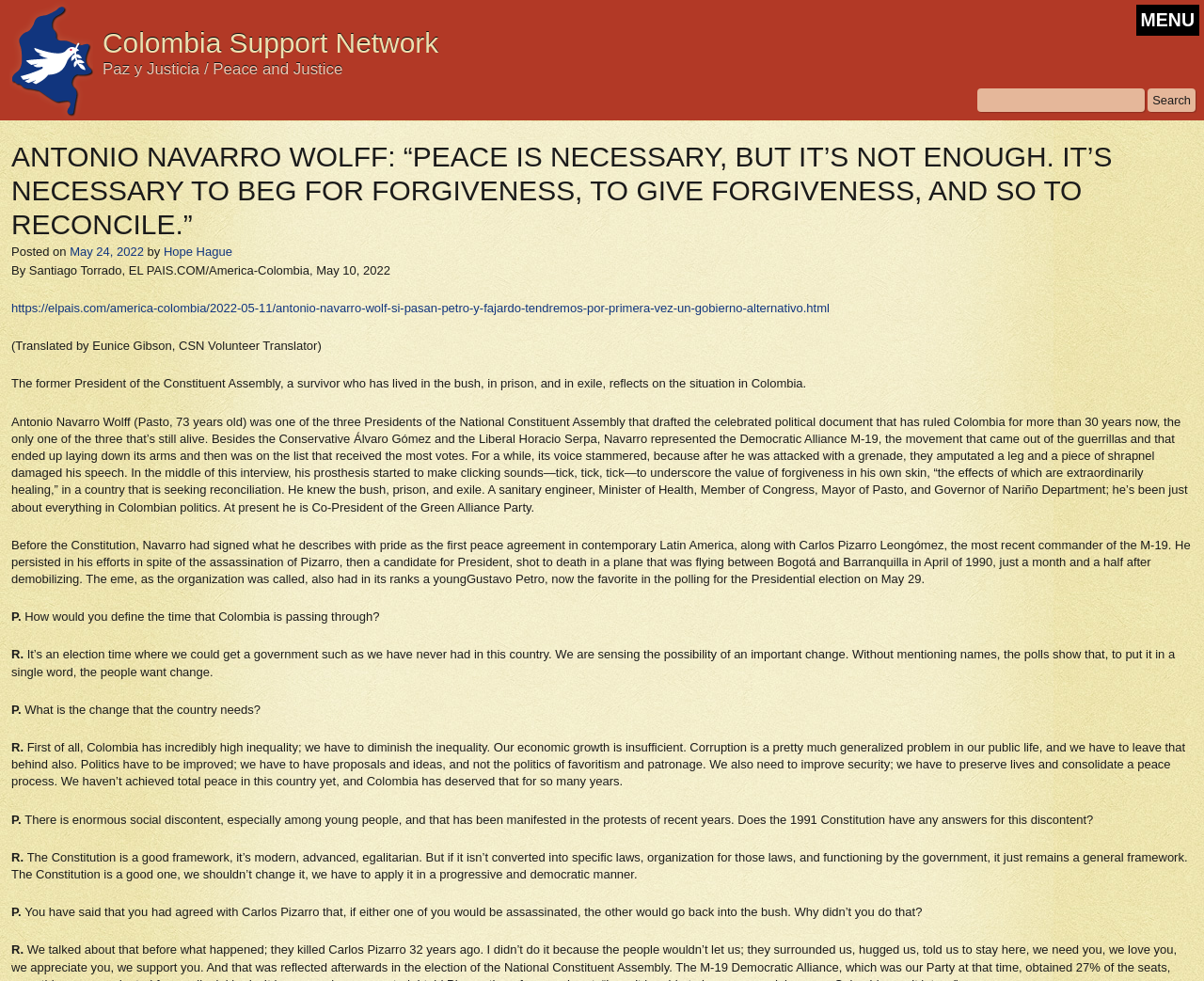Who is the author of the article?
Carefully analyze the image and provide a thorough answer to the question.

The author of the article can be found in the link element that reads 'by Hope Hague', which is located below the heading element that reads 'ANTONIO NAVARRO WOLFF: “PEACE IS NECESSARY, BUT IT’S NOT ENOUGH. IT’S NECESSARY TO BEG FOR FORGIVENESS, TO GIVE FORGIVENESS, AND SO TO RECONCILE.”'.